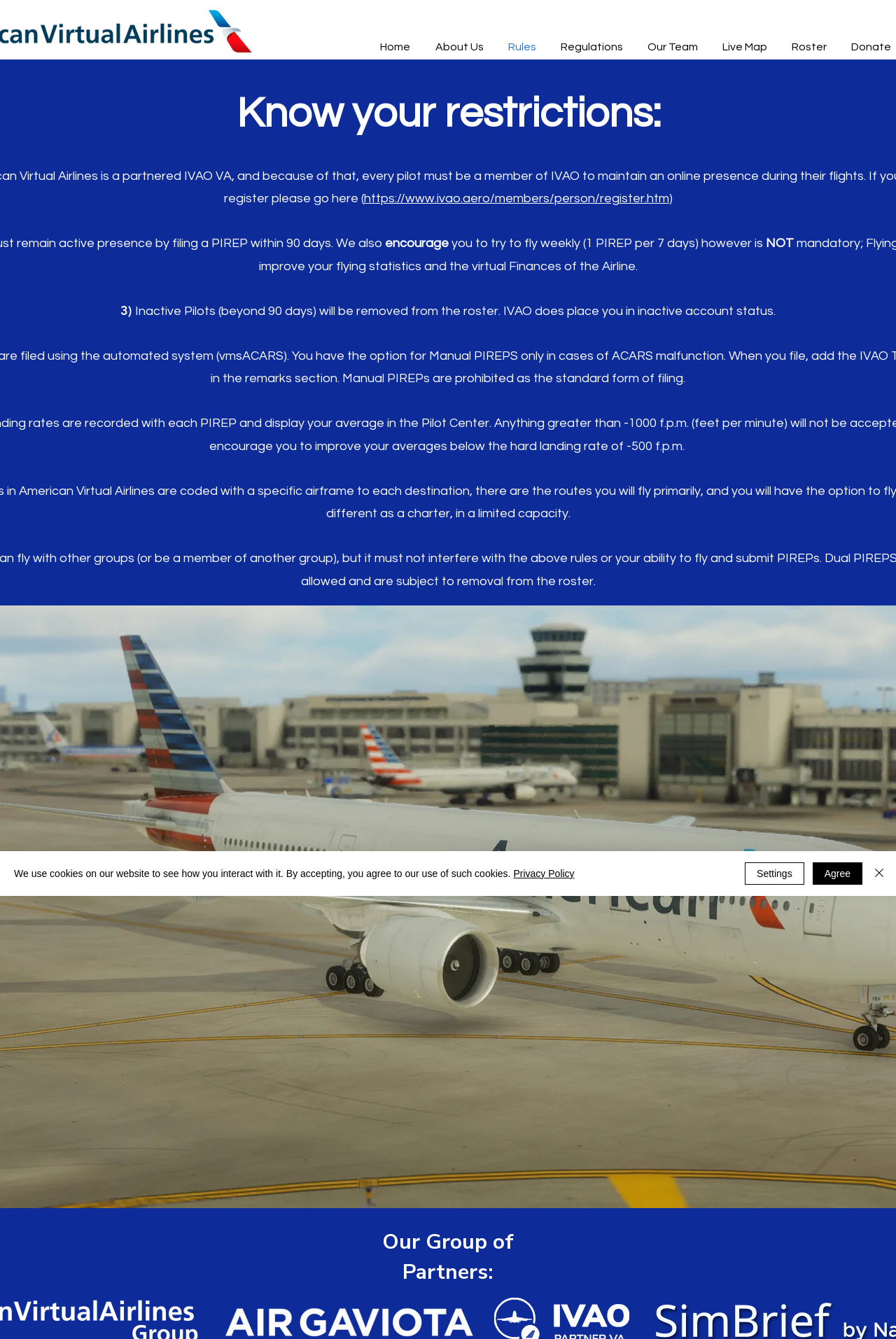Show the bounding box coordinates for the element that needs to be clicked to execute the following instruction: "Check Live Map". Provide the coordinates in the form of four float numbers between 0 and 1, i.e., [left, top, right, bottom].

[0.792, 0.028, 0.87, 0.041]